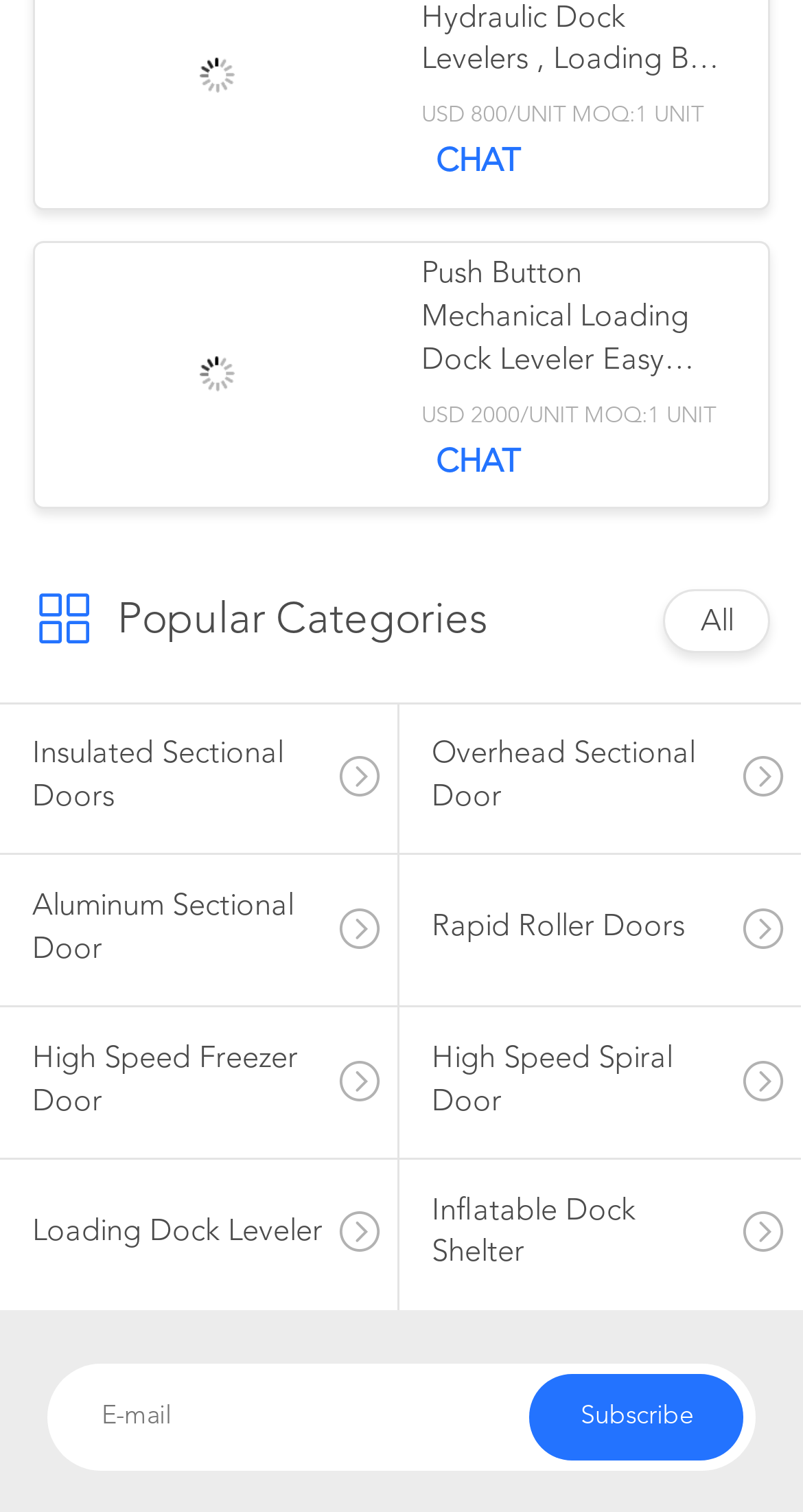Identify the bounding box coordinates of the clickable region to carry out the given instruction: "Chat with the seller".

[0.525, 0.093, 0.666, 0.125]